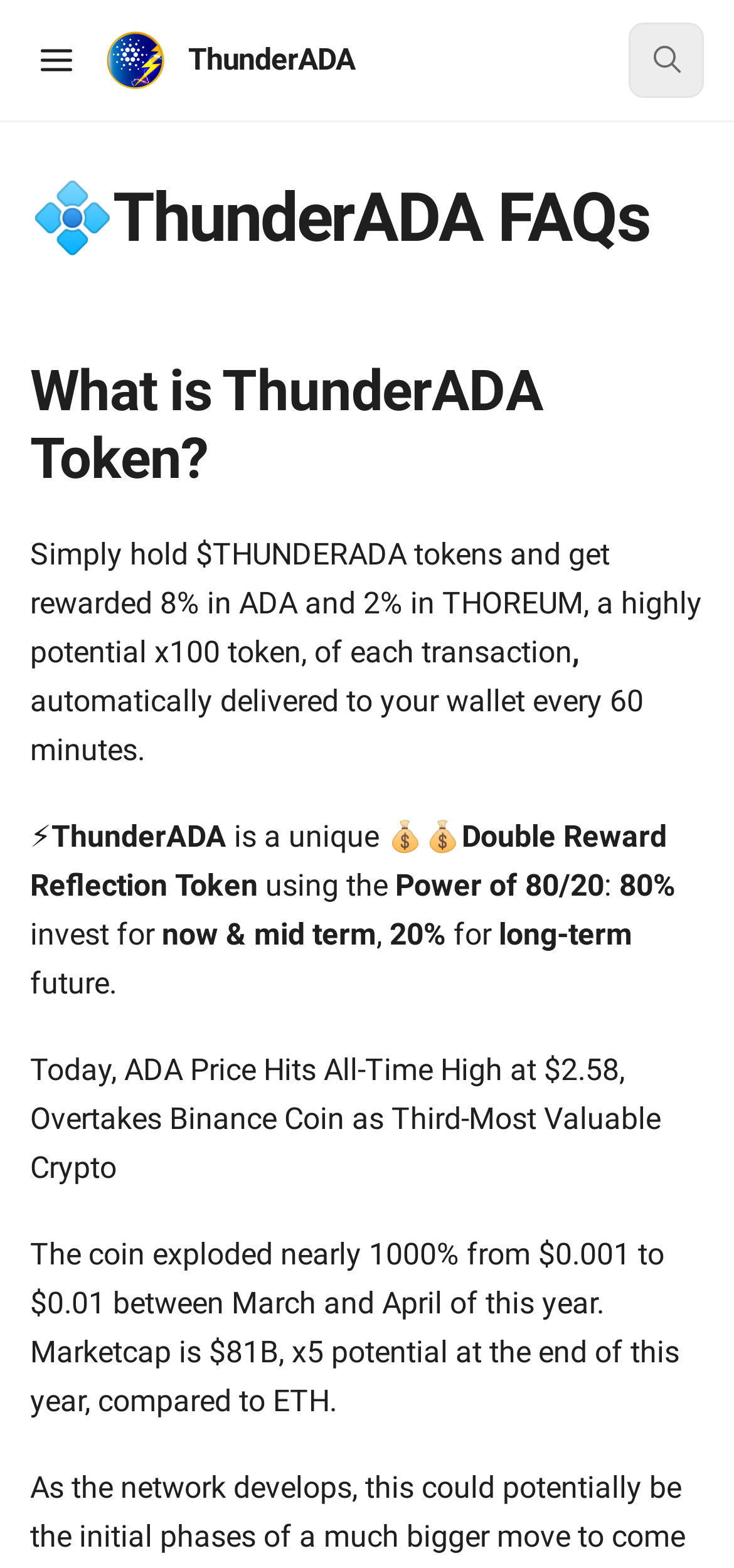Locate the bounding box of the UI element described in the following text: "SearchCtrl + K".

[0.856, 0.014, 0.959, 0.062]